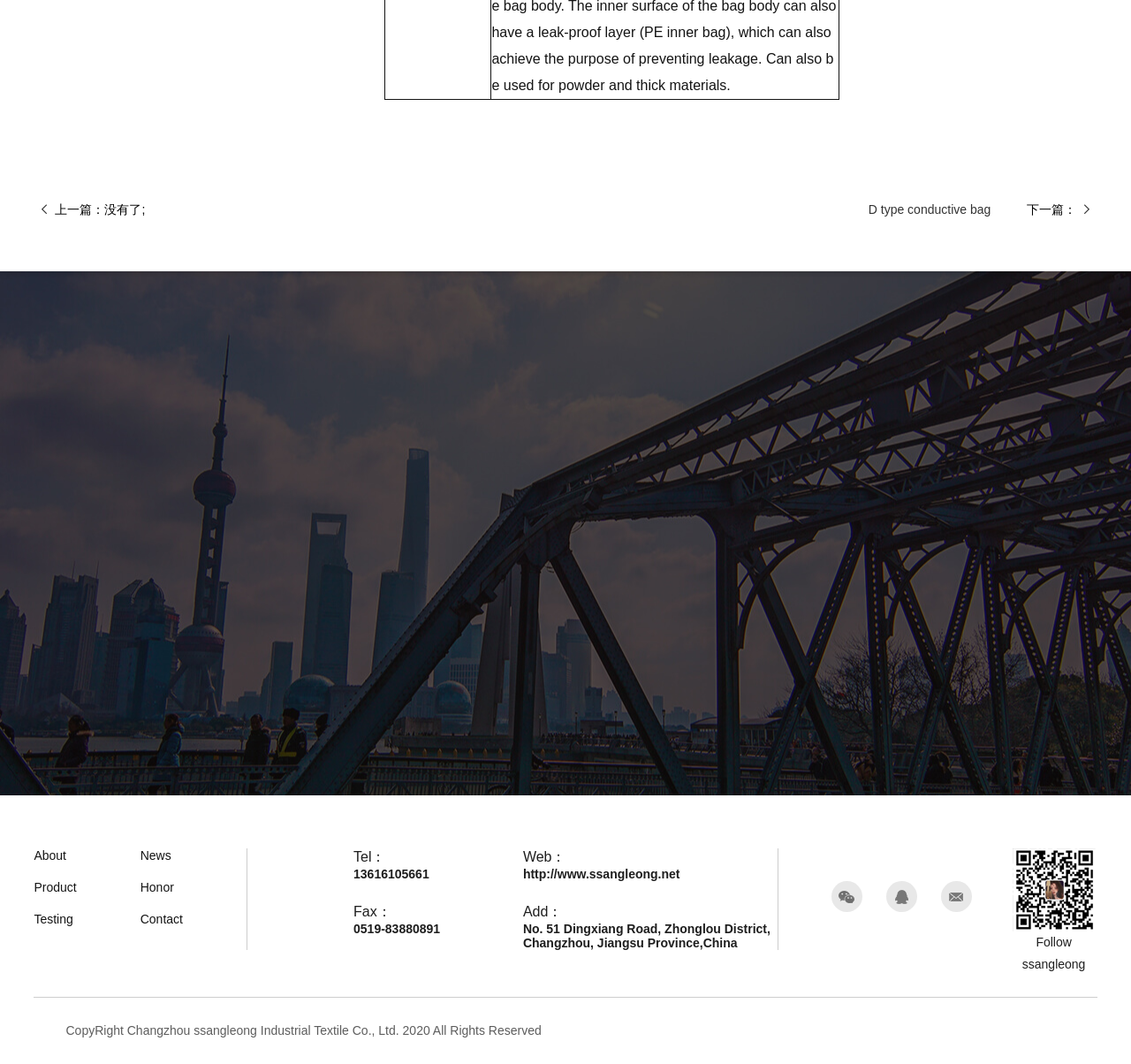Based on the provided description, "parent_node: Follow ssangleong", find the bounding box of the corresponding UI element in the screenshot.

[0.735, 0.828, 0.762, 0.857]